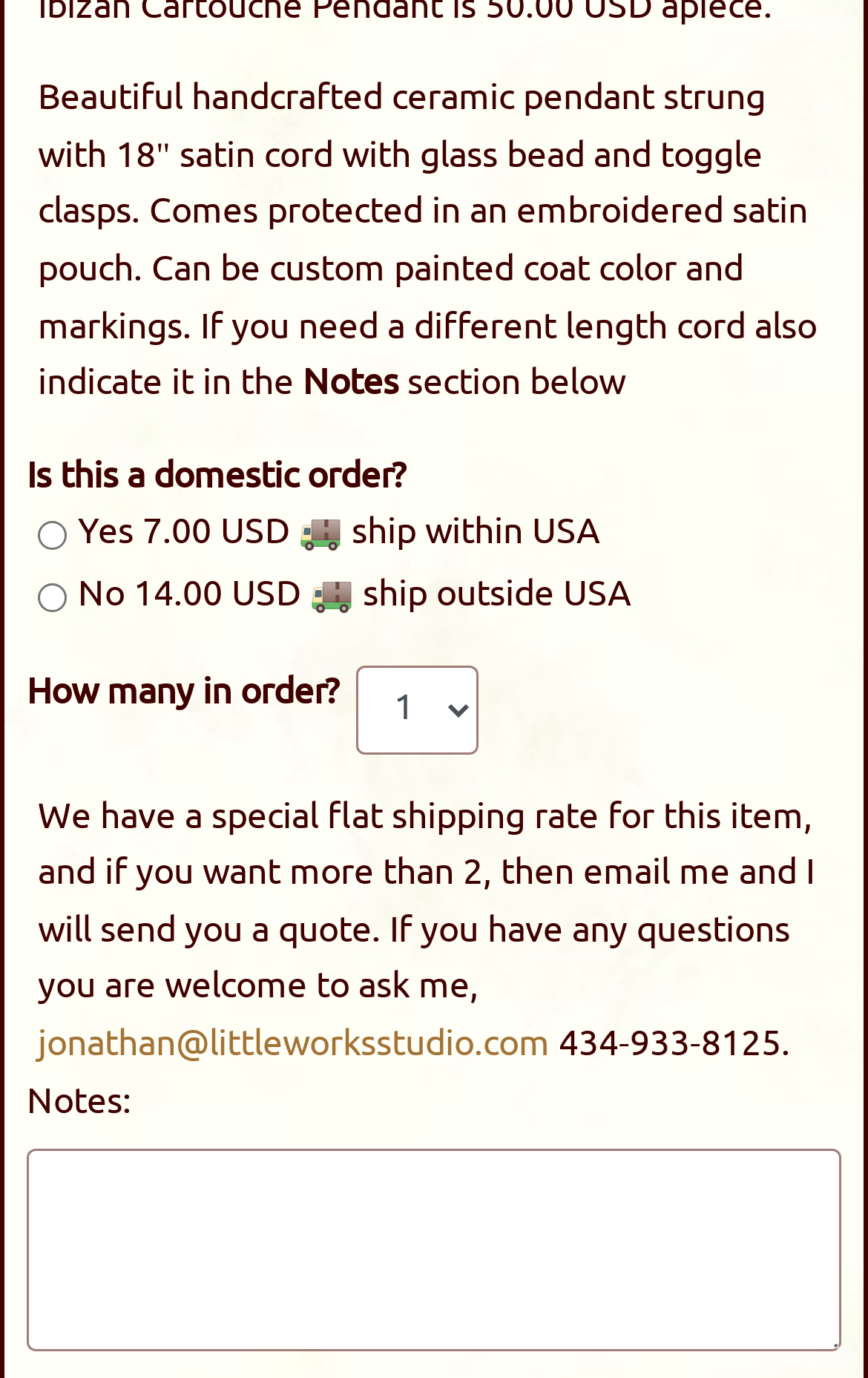Please find the bounding box for the UI element described by: "jonathan@littleworksstudio.com".

[0.044, 0.745, 0.633, 0.772]